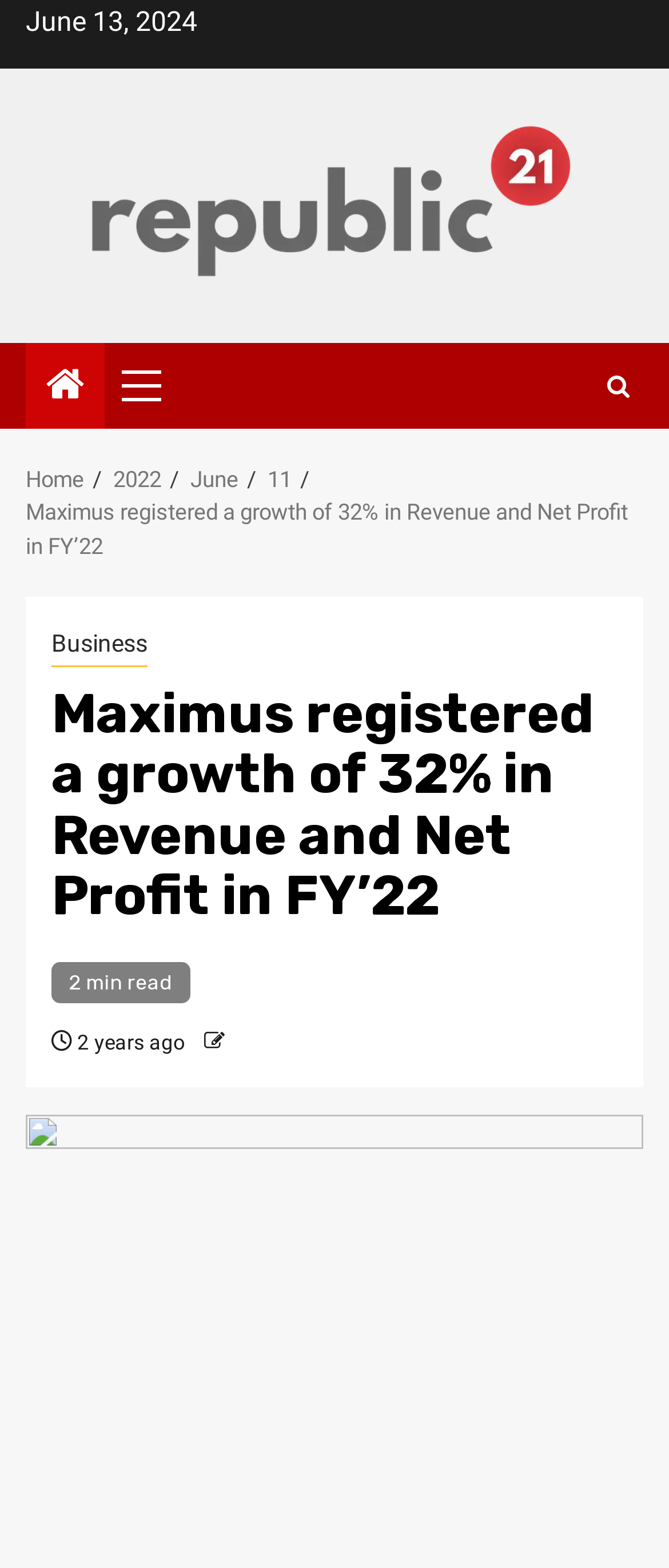Please answer the following question using a single word or phrase: 
How long does it take to read the article?

2 min